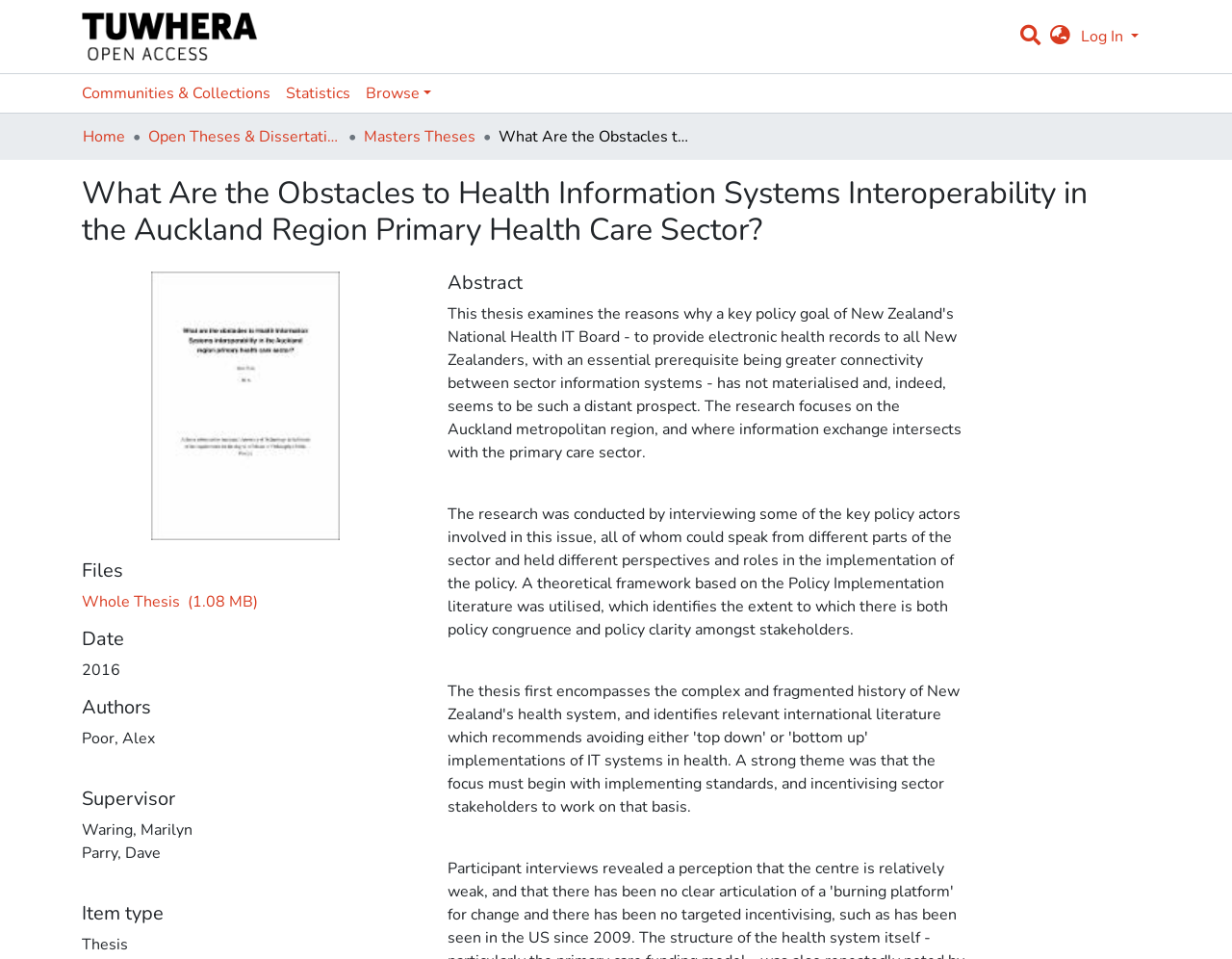Locate the bounding box coordinates of the clickable area to execute the instruction: "Browse communities and collections". Provide the coordinates as four float numbers between 0 and 1, represented as [left, top, right, bottom].

[0.06, 0.077, 0.226, 0.117]